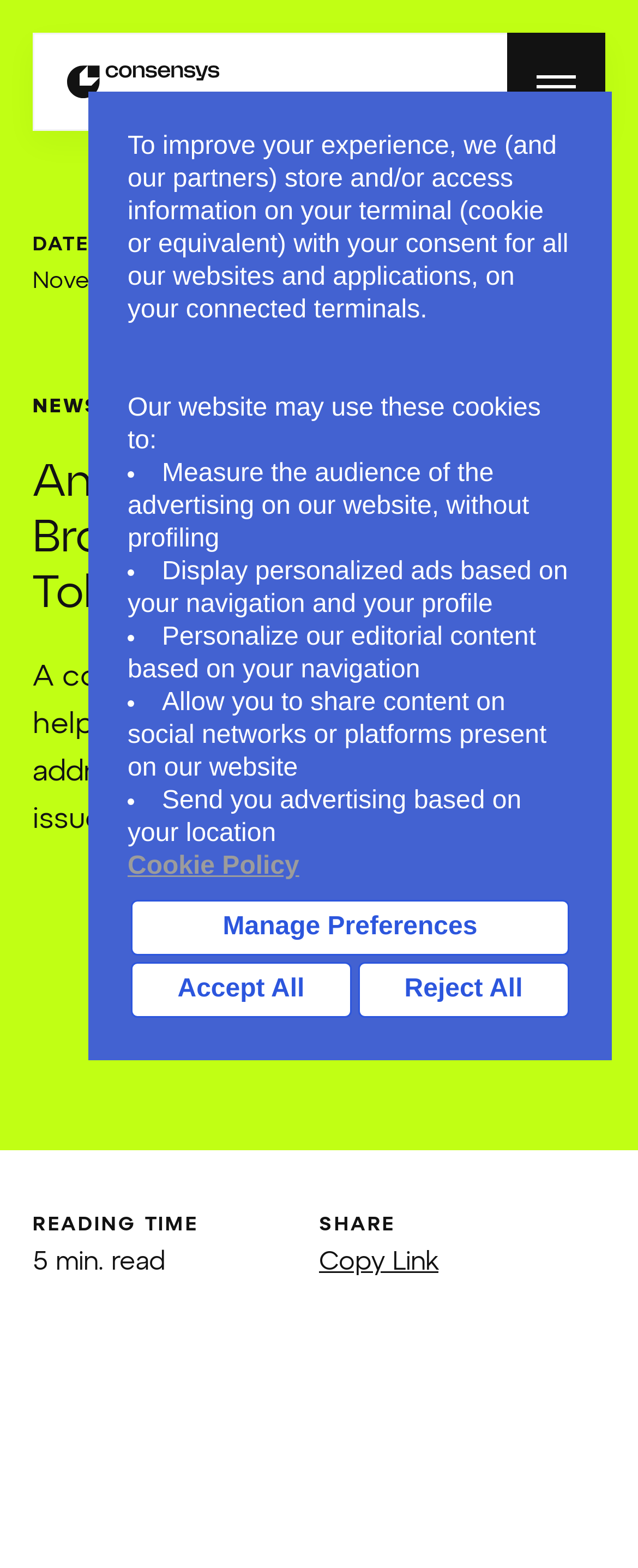Describe all the visual and textual components of the webpage comprehensively.

The webpage appears to be an article or blog post from Consensys, a company in the tokenization industry. At the top of the page, there is a cookie consent banner that takes up most of the width of the page, with a description of how the website uses cookies and options to manage preferences, accept all, or reject all.

Above the cookie banner, there is a header section with a link to Consensys and a button on the right side. Below the header, there is a section with the date "November 30, 2017" and the author "Consensys" on the left side, and a link to "NEWS" on the left side.

The main content of the page starts with a heading "Announcing “The Brooklyn Project” for Token Launches" followed by a paragraph of text that describes the initiative. The text explains that it is a company and industry-wide initiative to help fulfill the promise of tokenization by addressing head-on and solving the issues raised regarding token launches.

At the bottom of the page, there is a section with the reading time "5 min. read" on the left side and a "SHARE" button on the right side with an option to copy the link.

There are no images on the page. The layout is organized with clear headings and concise text, making it easy to read and understand.